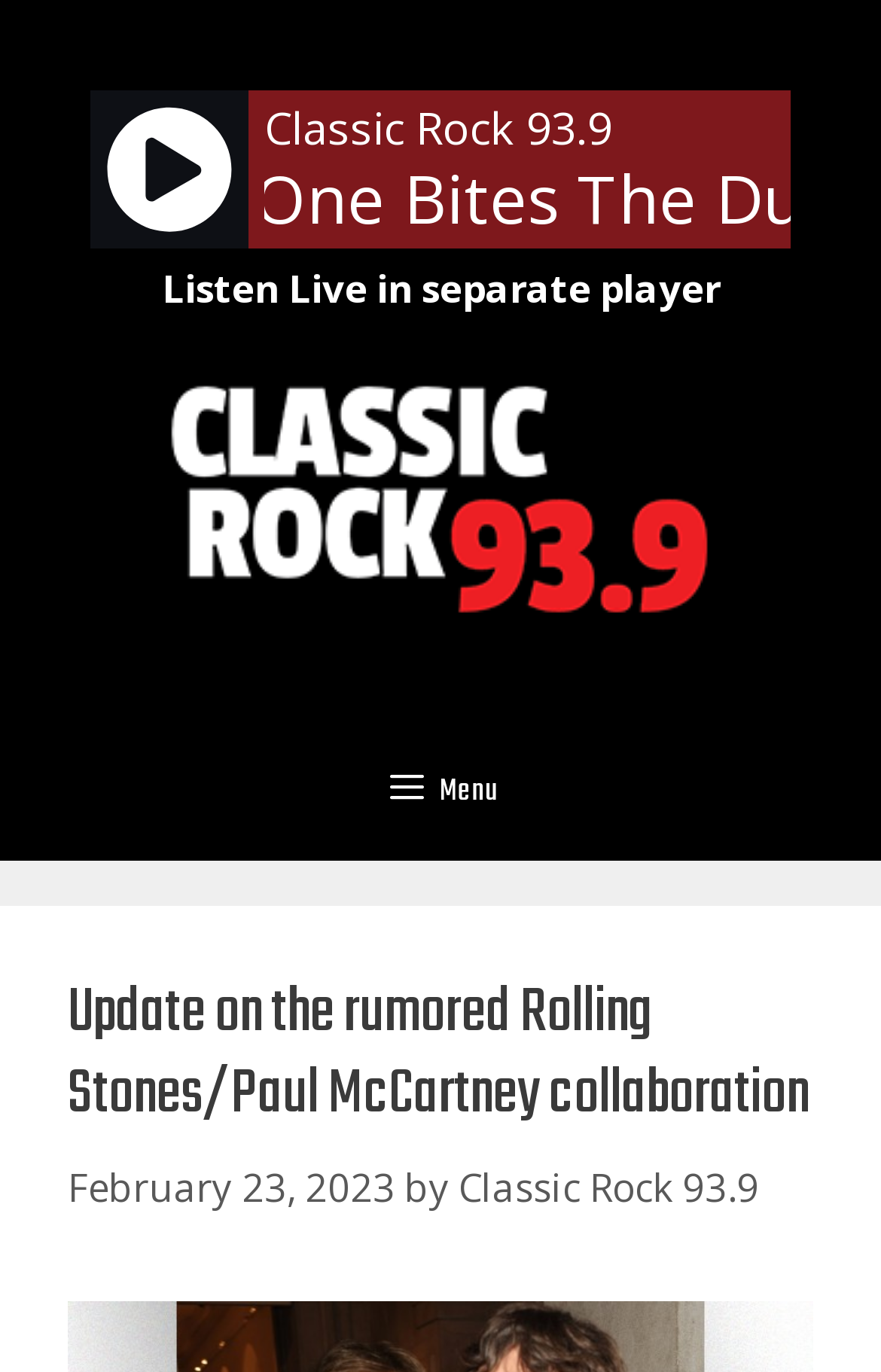Based on the description "Classic Rock 93.9", find the bounding box of the specified UI element.

[0.521, 0.846, 0.862, 0.884]